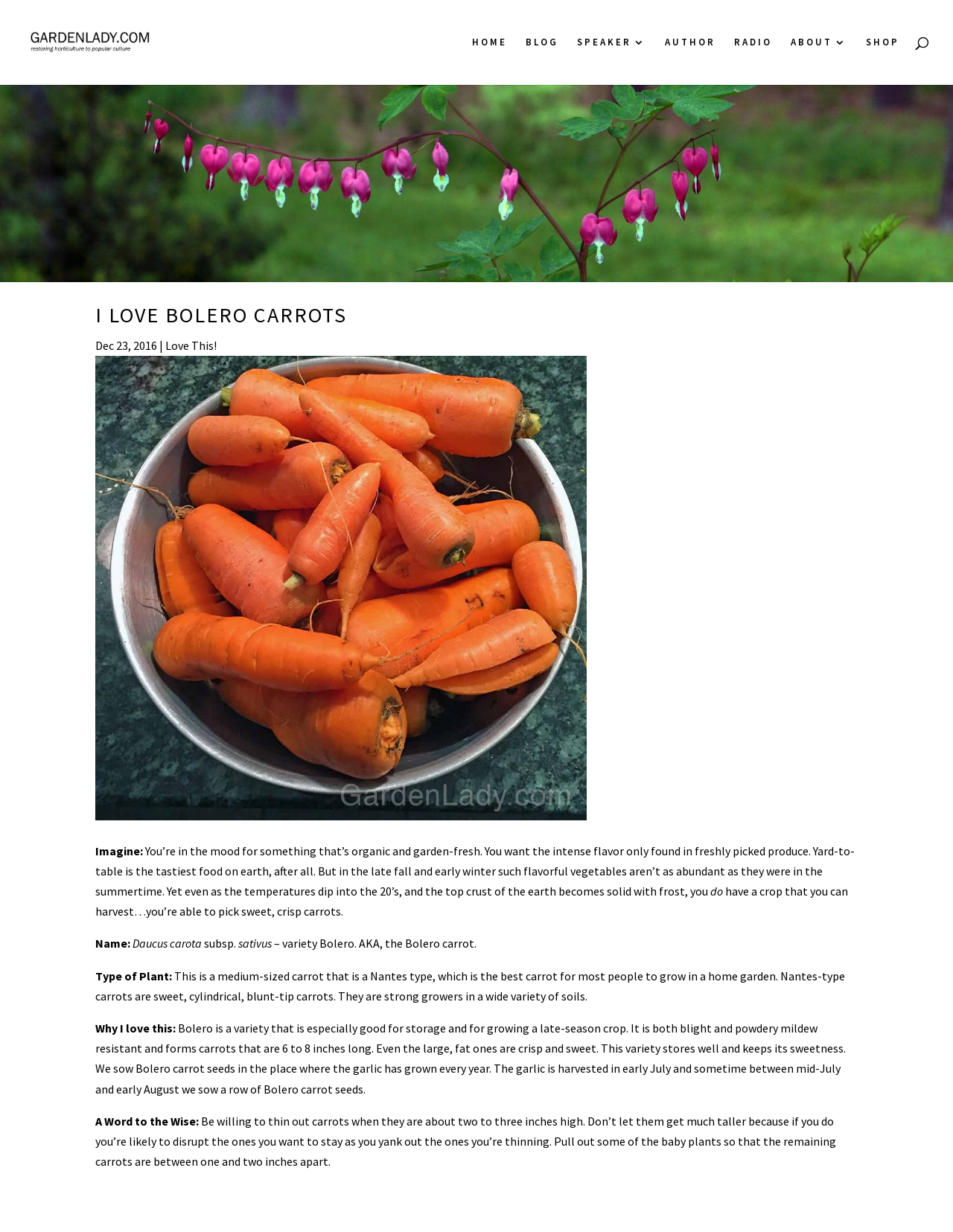Please identify the bounding box coordinates of the region to click in order to complete the task: "Go to the home page". The coordinates must be four float numbers between 0 and 1, specified as [left, top, right, bottom].

[0.495, 0.03, 0.532, 0.069]